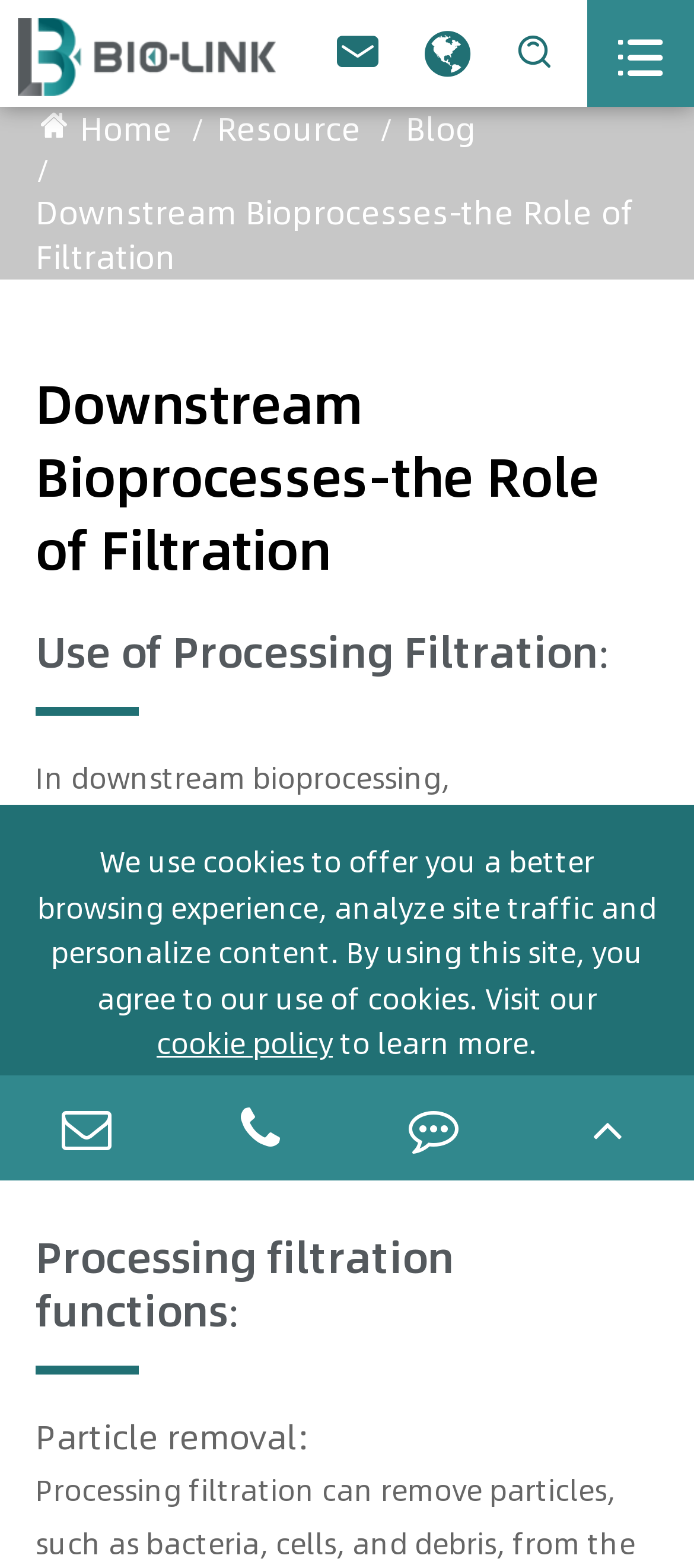What is the function of the 'TOP' link?
Please answer the question with as much detail as possible using the screenshot.

The 'TOP' link is likely used to navigate to the top of the webpage, allowing users to quickly scroll back up to the top of the page.